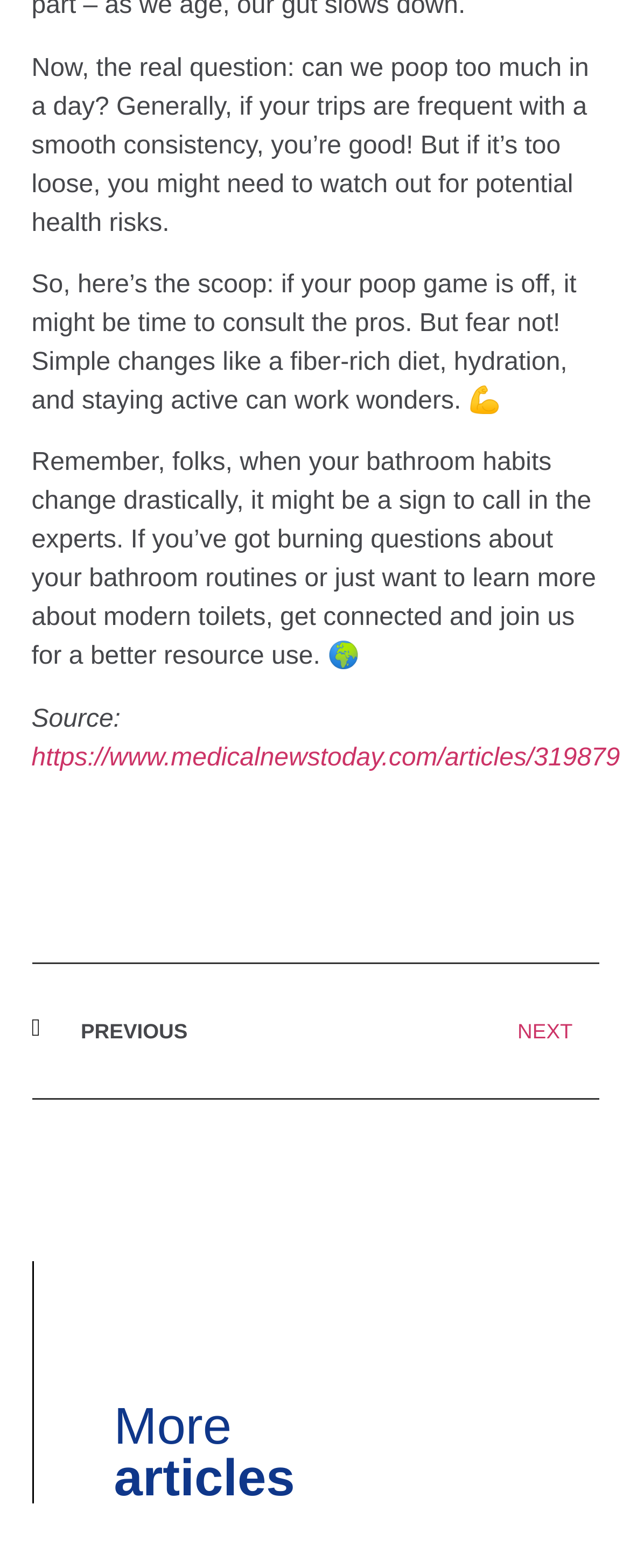What is the purpose of the 'More articles' section?
Answer with a single word or phrase by referring to the visual content.

To provide additional resources